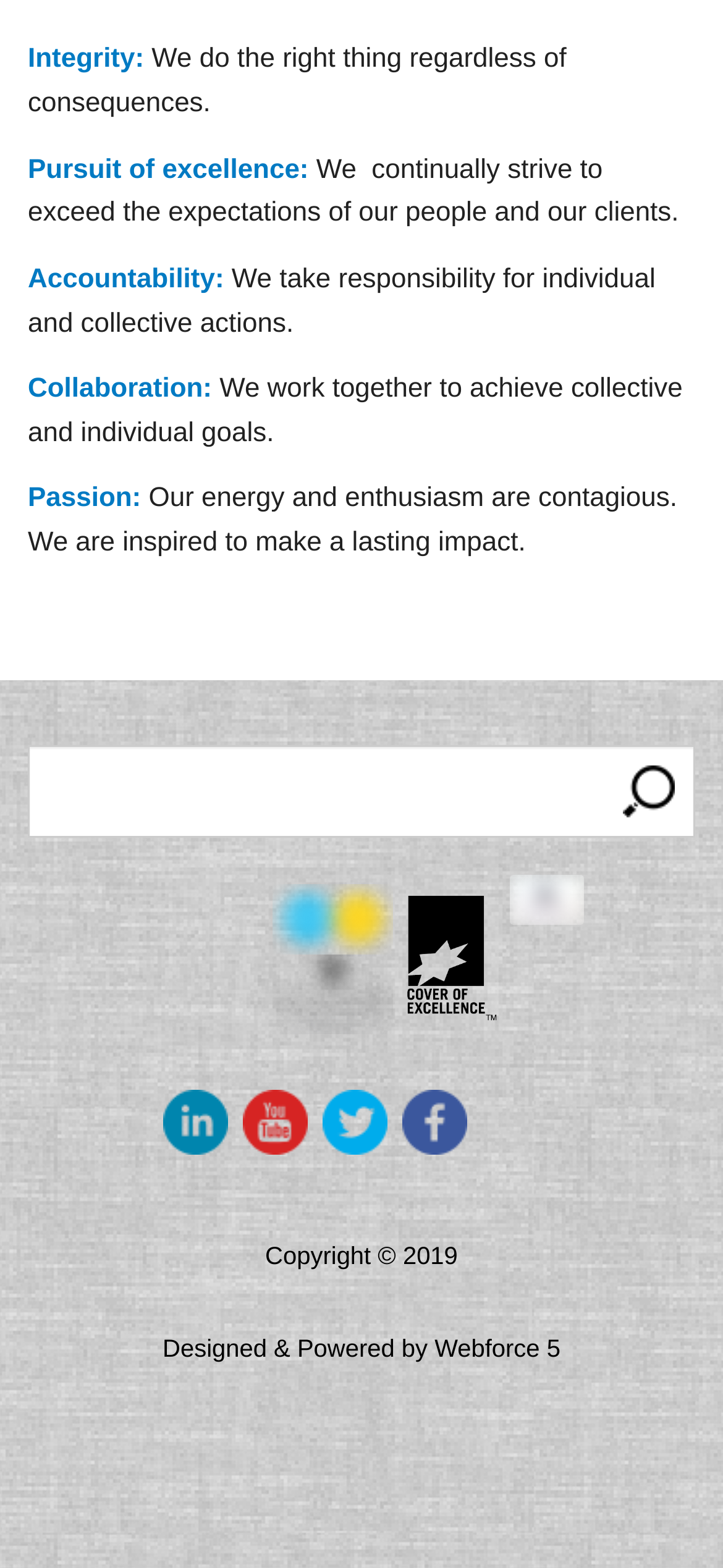Give the bounding box coordinates for the element described as: "name="query" placeholder=""".

[0.038, 0.475, 0.962, 0.534]